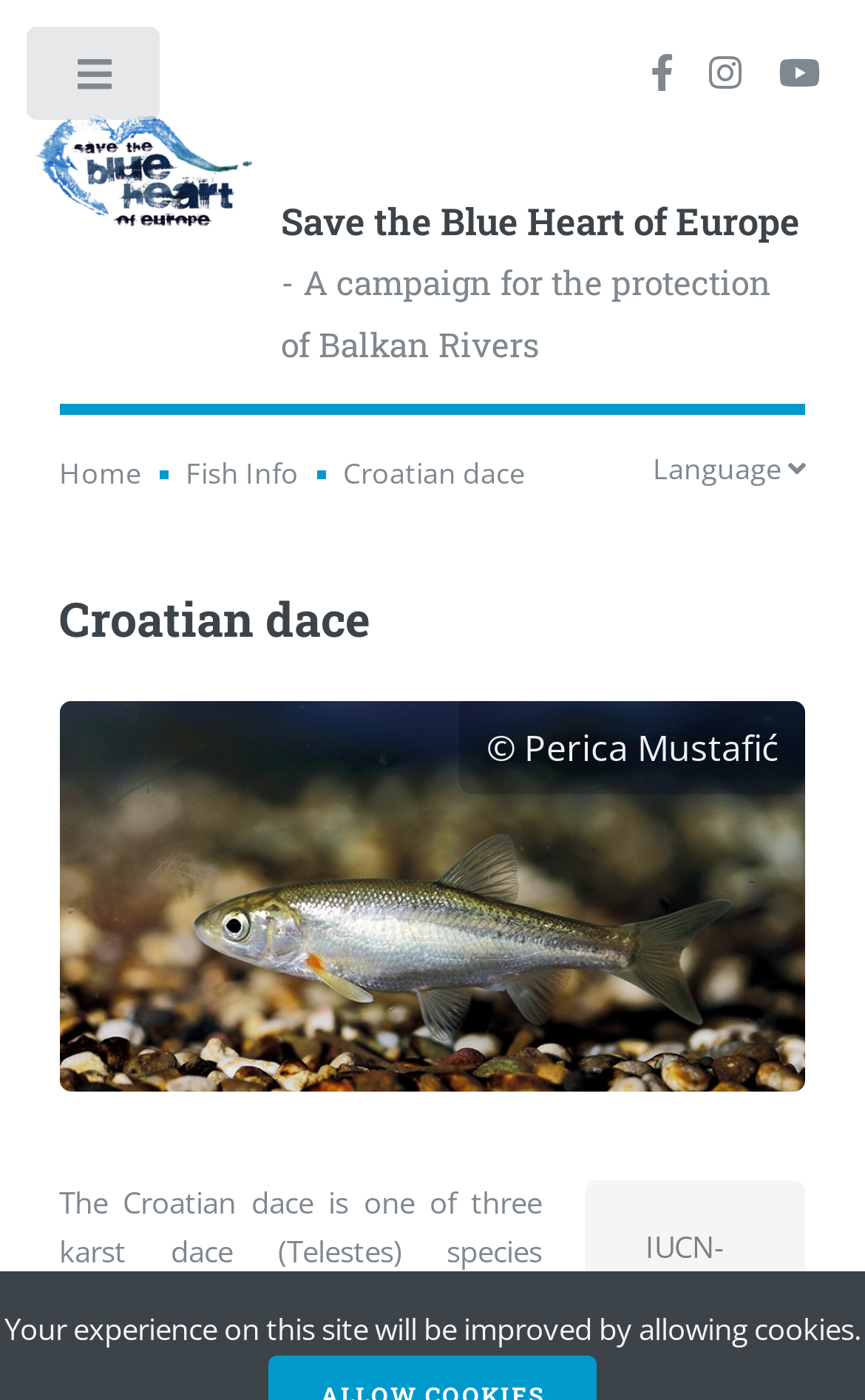How many social media links are there?
Refer to the screenshot and deliver a thorough answer to the question presented.

There are three social media links, which can be identified by their icons, located at the top right corner of the webpage.